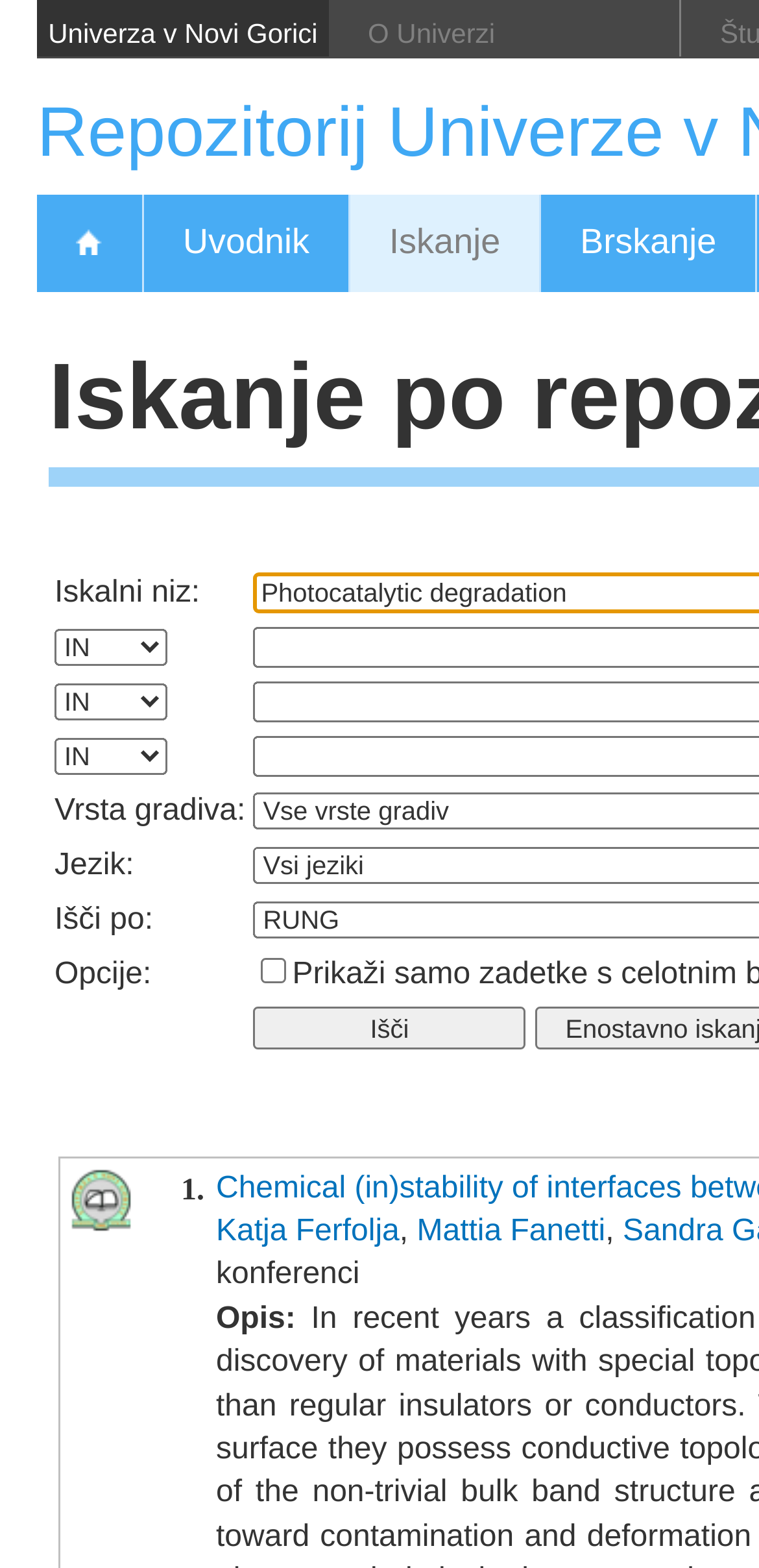What is the purpose of the checkbox option?
Analyze the screenshot and provide a detailed answer to the question.

The checkbox option is labeled 'Prikaži samo zadetke s celotnim besedilom' which means 'Show only hits with full text'. Its purpose is to allow users to filter search results to only show those with full text available.